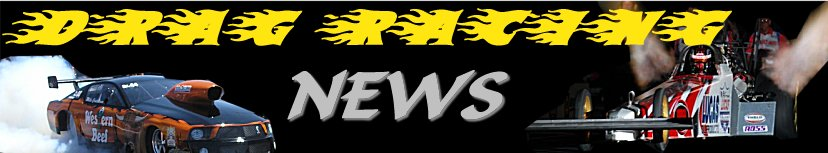Give a detailed account of everything present in the image.

The image prominently displays the text "DRAG RACING NEWS," set against a dramatic background featuring two drag racing cars. The vibrant yellow flames accentuating the title convey a sense of speed and excitement, capturing the essence of drag racing culture. To the left, a muscle car emits smoke as it prepares for a powerful launch, while to the right, a sleek dragster showcases its intricate design, emphasizing the technical prowess involved in the sport. This visual representation serves as a dynamic introduction to the latest updates, results, and features in the thrilling world of drag racing.